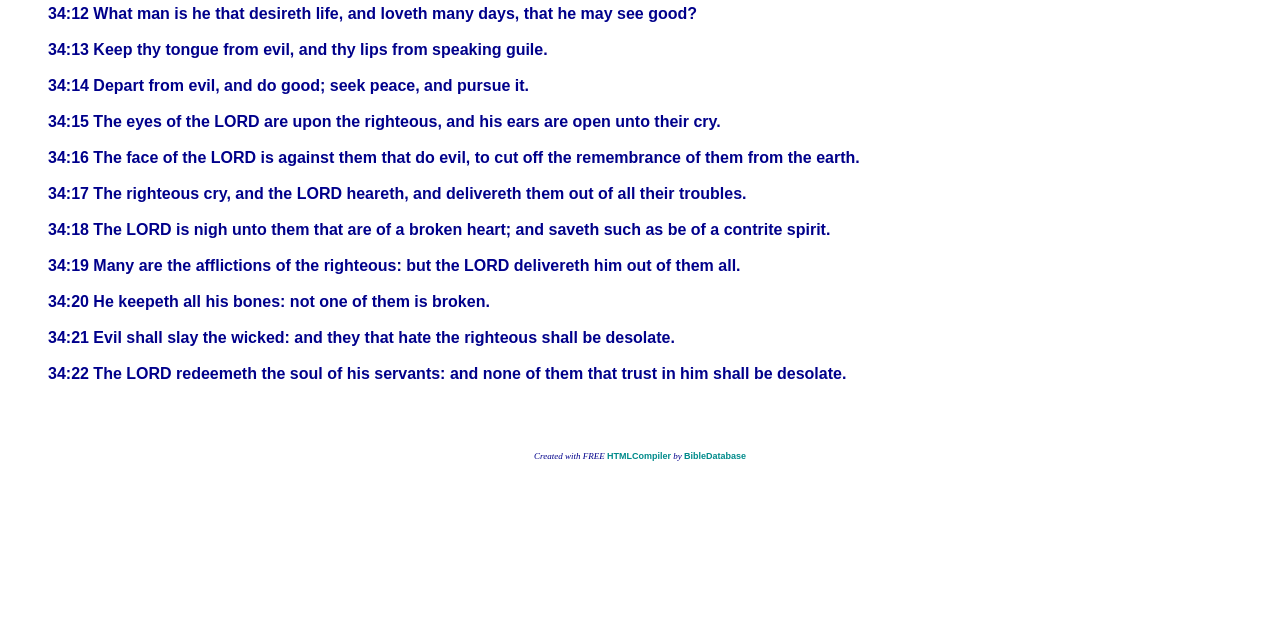Given the description of the UI element: "HTMLCompiler", predict the bounding box coordinates in the form of [left, top, right, bottom], with each value being a float between 0 and 1.

[0.474, 0.705, 0.524, 0.72]